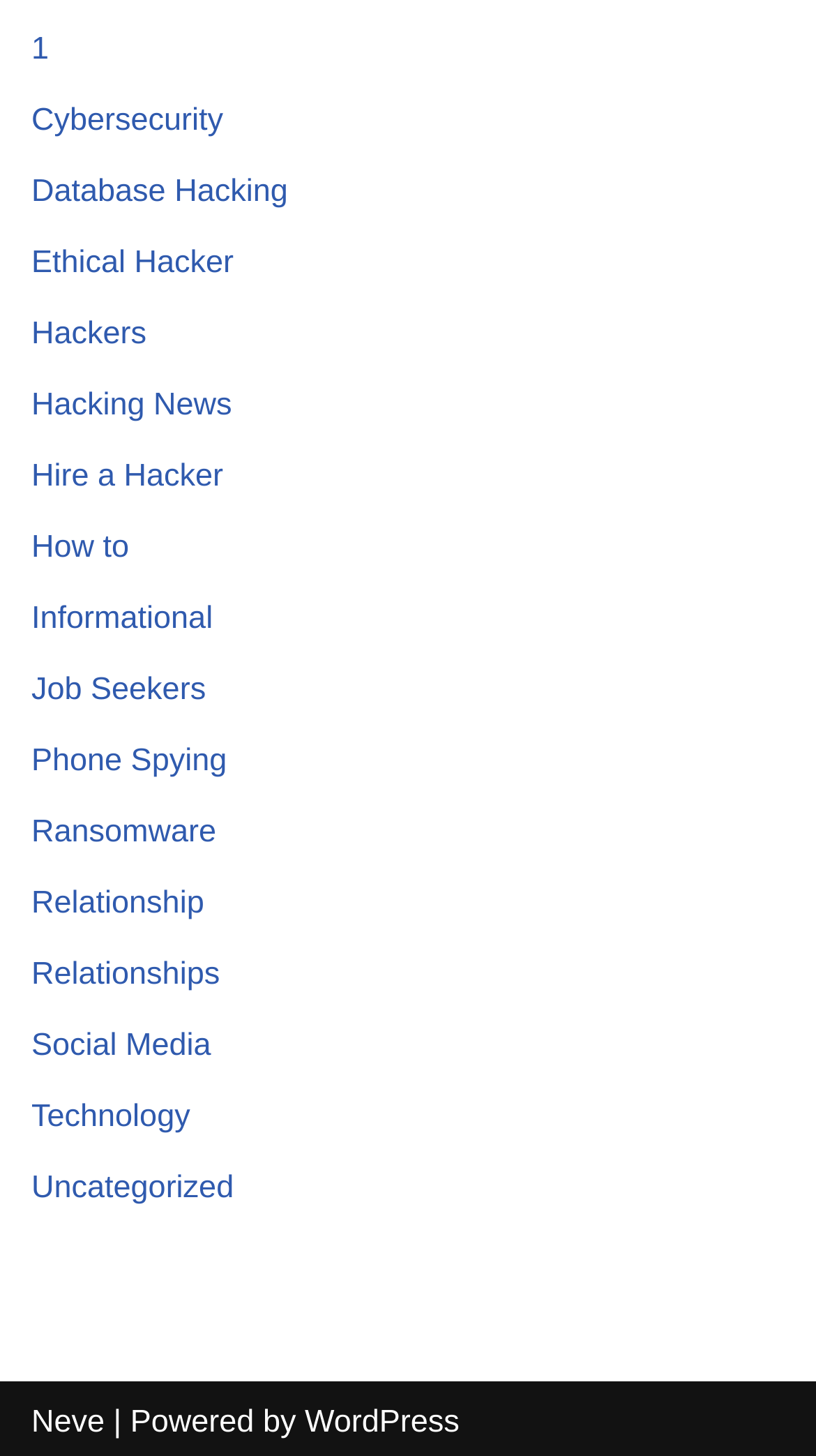Identify the bounding box coordinates for the region to click in order to carry out this instruction: "Visit Hacking News". Provide the coordinates using four float numbers between 0 and 1, formatted as [left, top, right, bottom].

[0.038, 0.267, 0.284, 0.291]